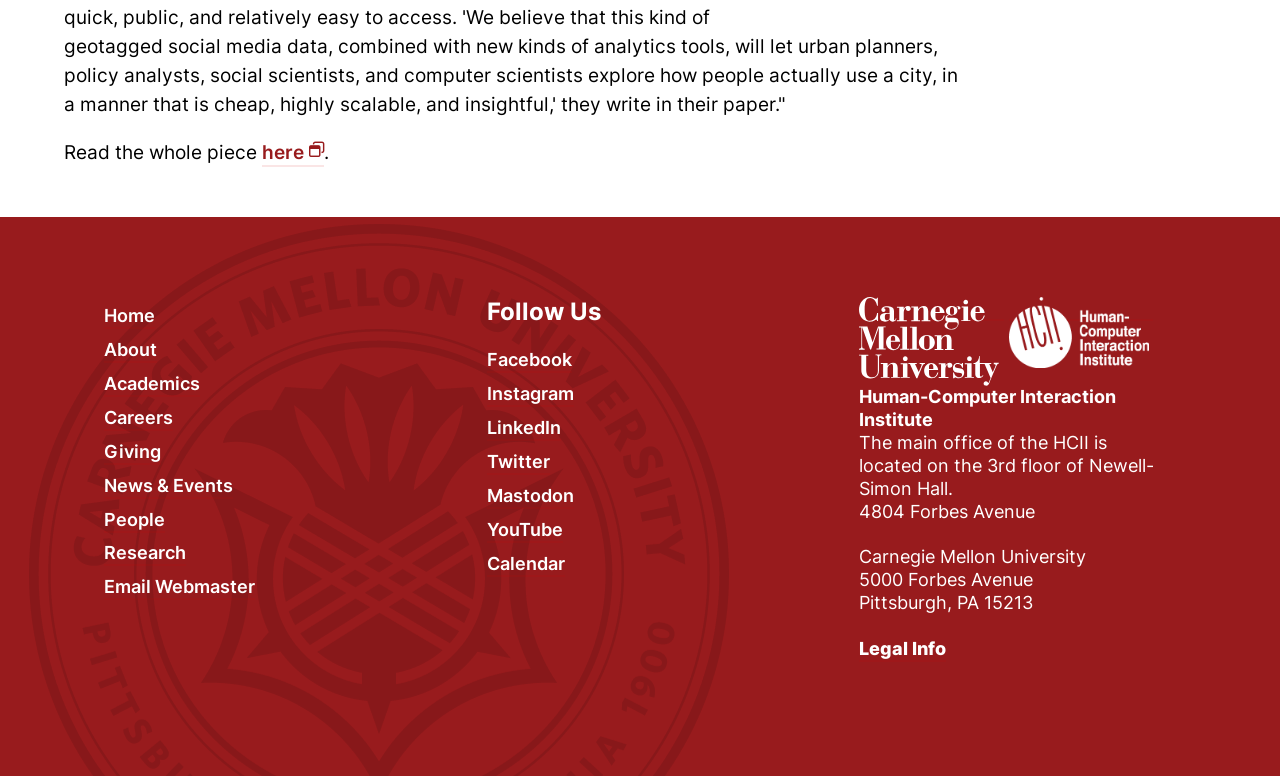Based on the element description: "alt="HCII logo"", identify the bounding box coordinates for this UI element. The coordinates must be four float numbers between 0 and 1, listed as [left, top, right, bottom].

[0.788, 0.383, 0.901, 0.414]